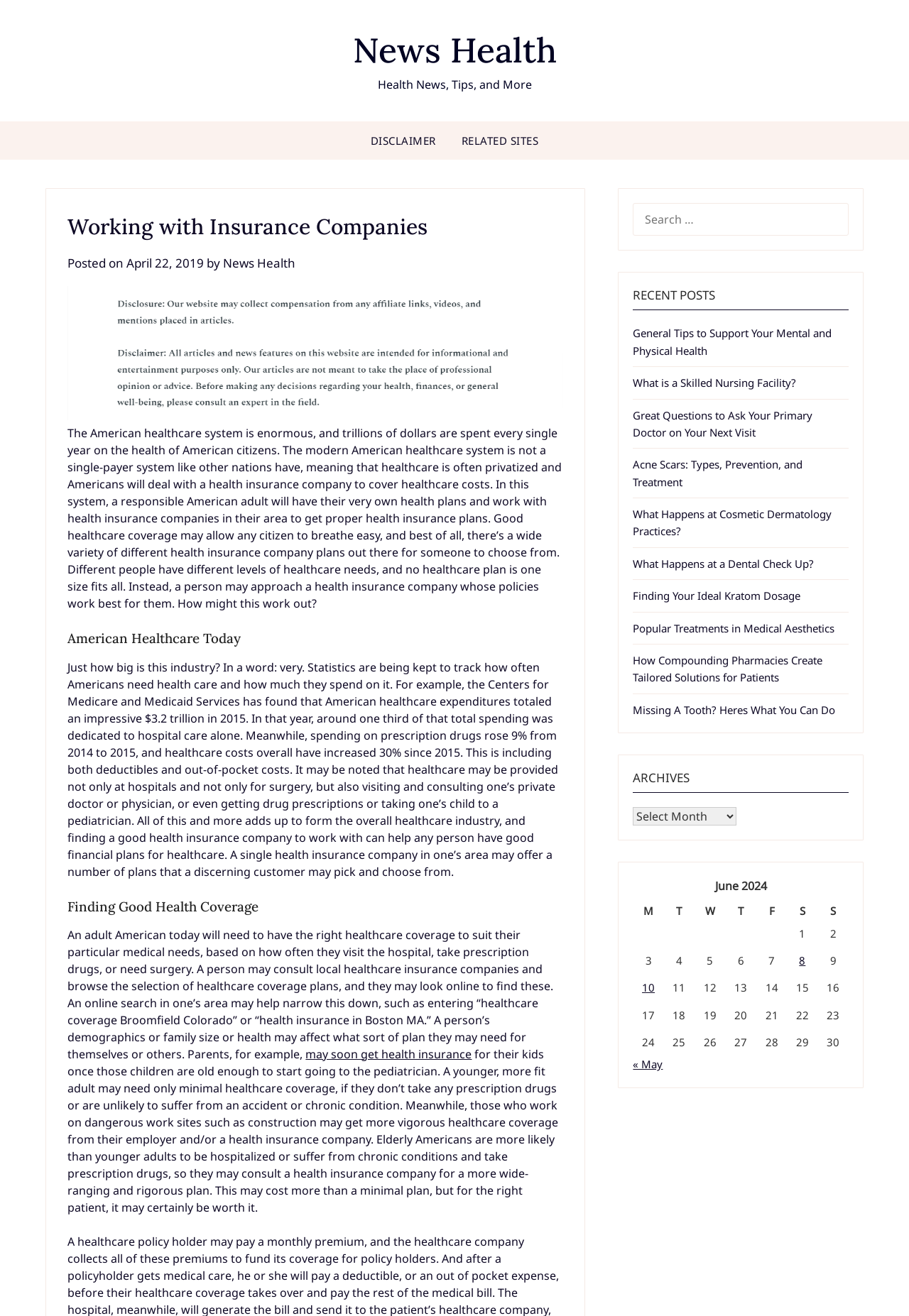What is the purpose of a health insurance company?
From the screenshot, provide a brief answer in one word or phrase.

To provide healthcare coverage